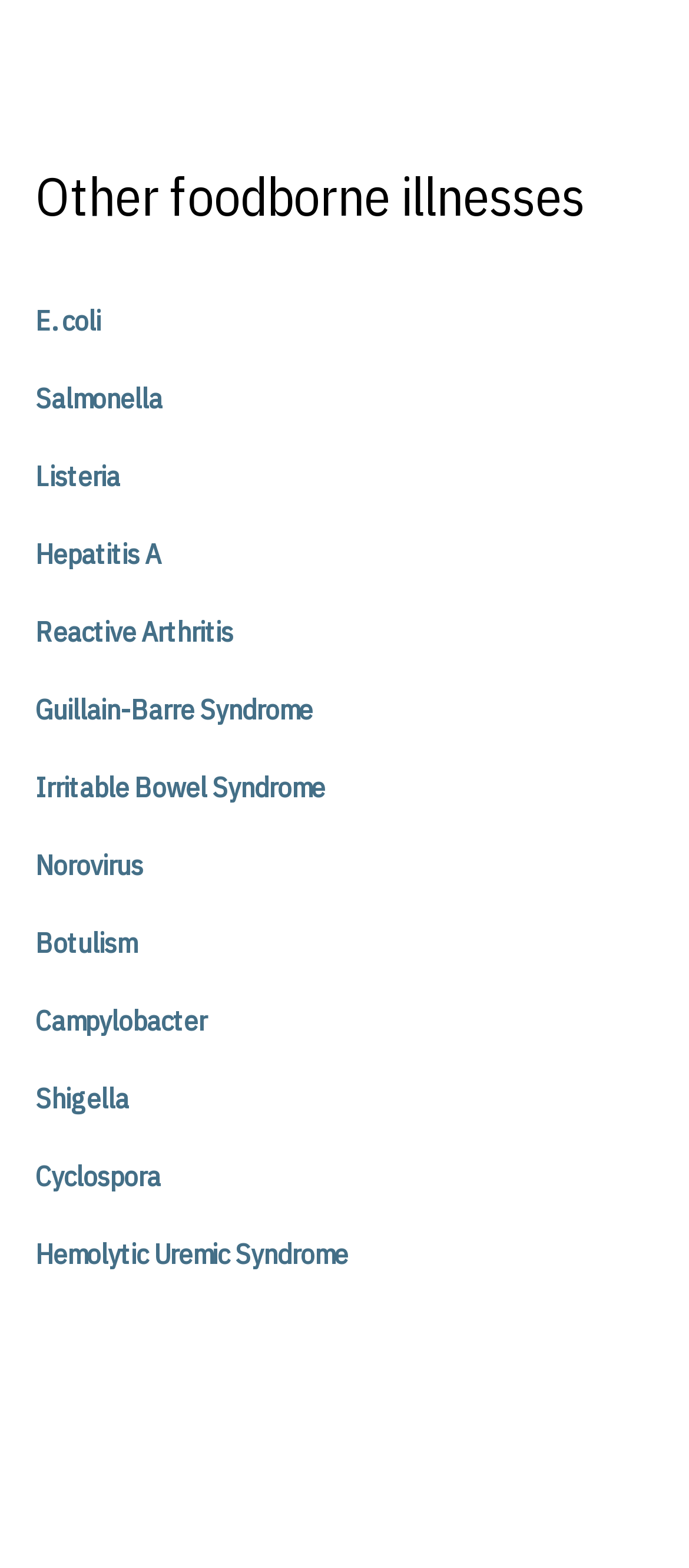Is Hepatitis A a foodborne illness?
Based on the screenshot, provide your answer in one word or phrase.

Yes